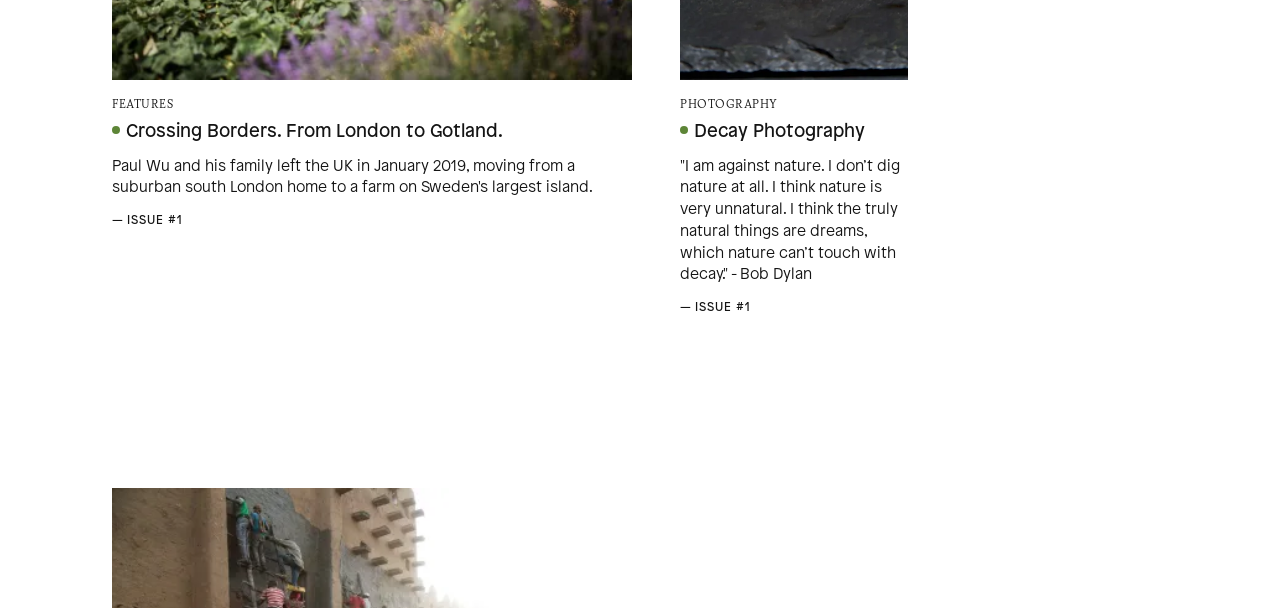Identify the bounding box coordinates for the region of the element that should be clicked to carry out the instruction: "click the home button". The bounding box coordinates should be four float numbers between 0 and 1, i.e., [left, top, right, bottom].

None